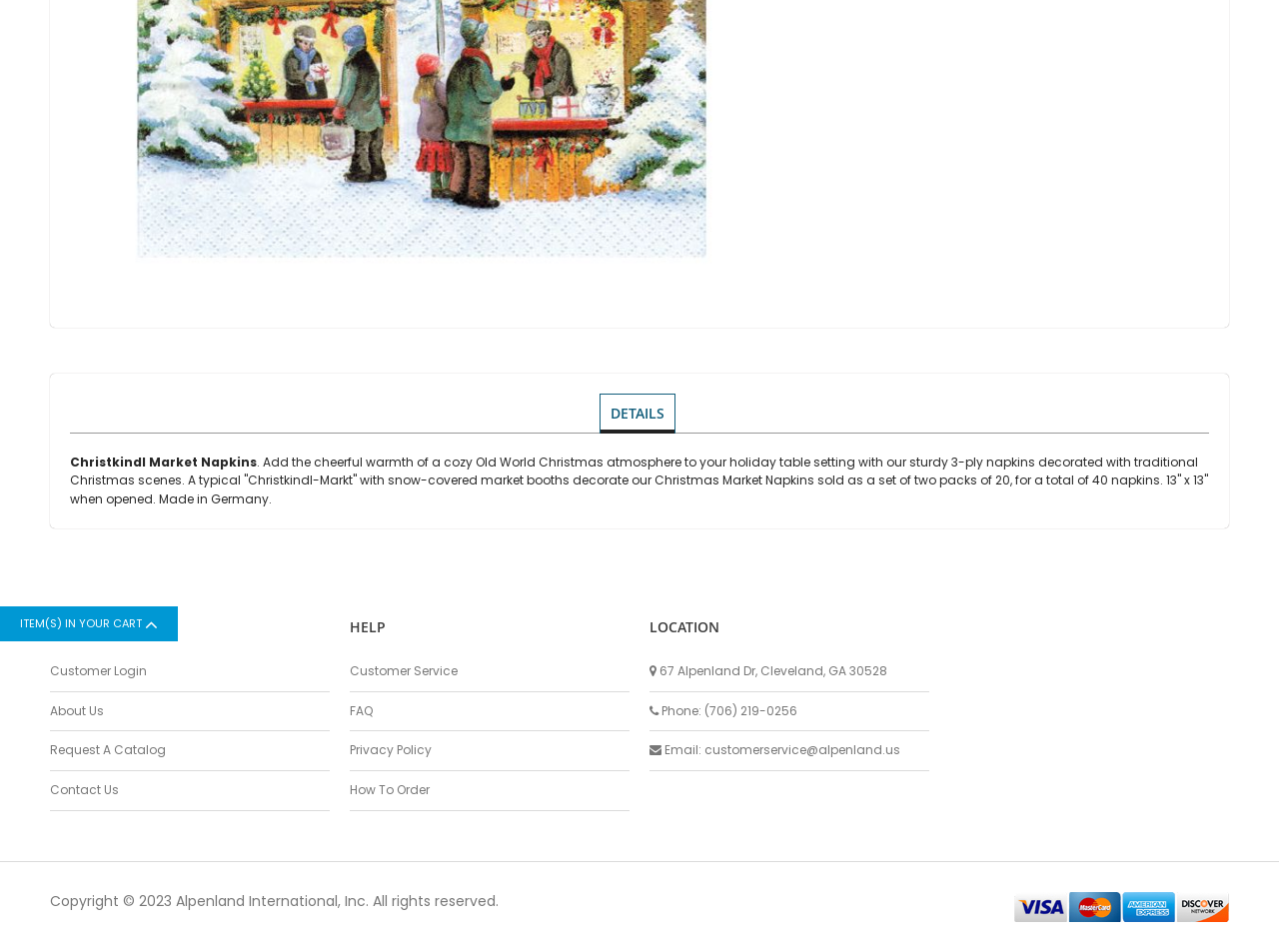Determine the bounding box for the described UI element: "Coffee & Tea".

[0.759, 0.753, 0.929, 0.777]